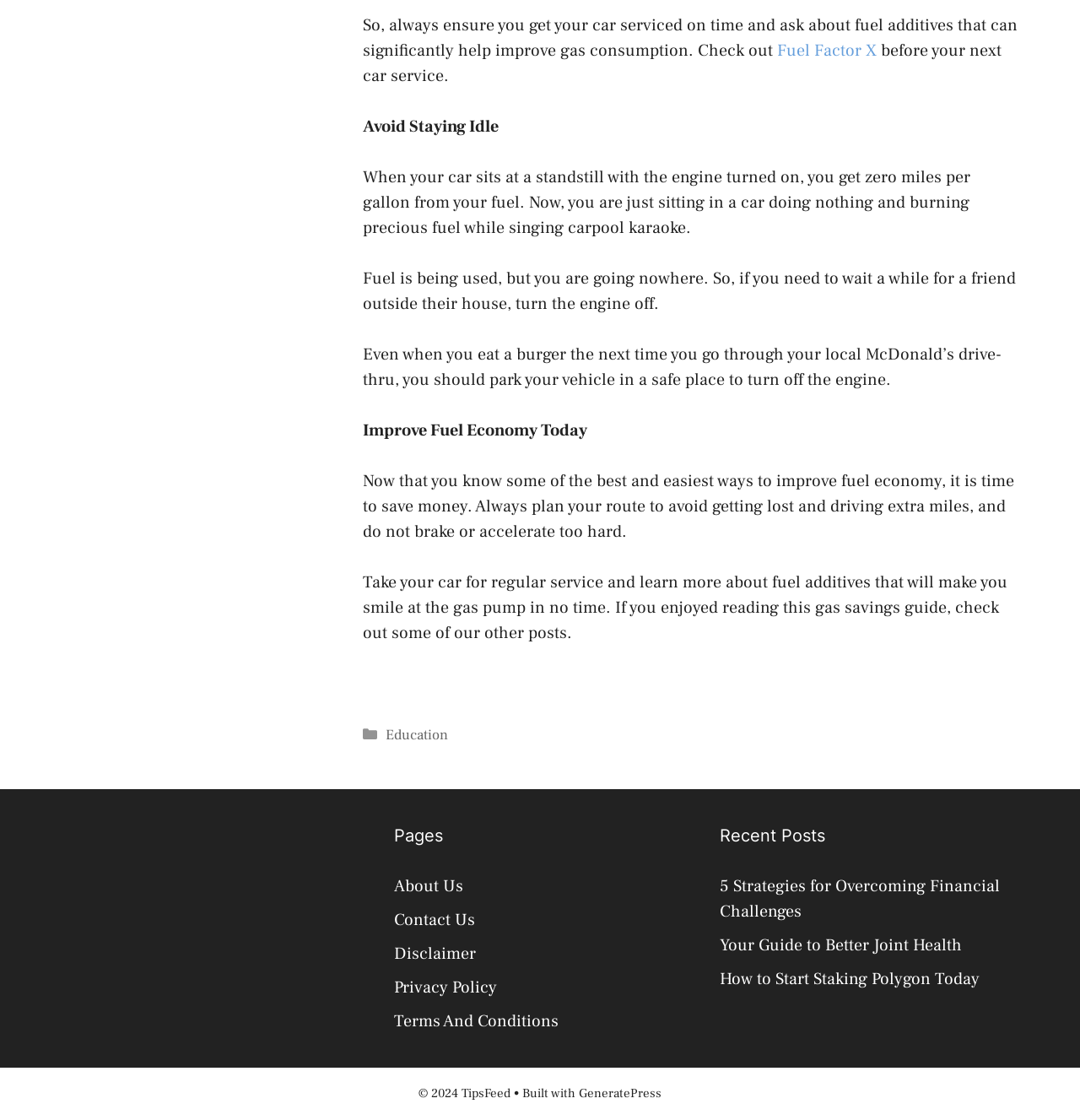What is the name of the website?
Use the image to answer the question with a single word or phrase.

TipsFeed